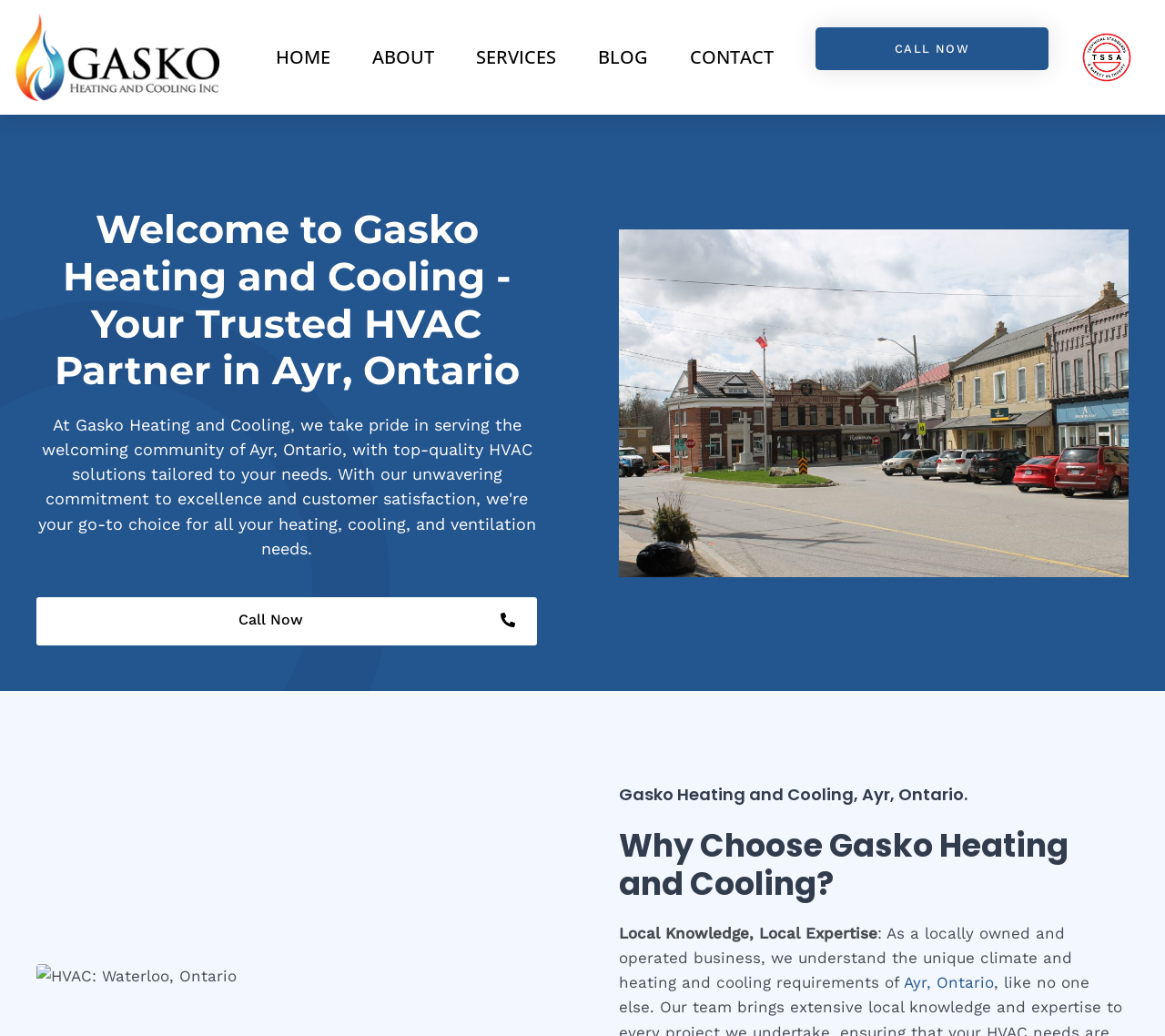Given the description of the UI element: "About", predict the bounding box coordinates in the form of [left, top, right, bottom], with each value being a float between 0 and 1.

[0.304, 0.015, 0.388, 0.096]